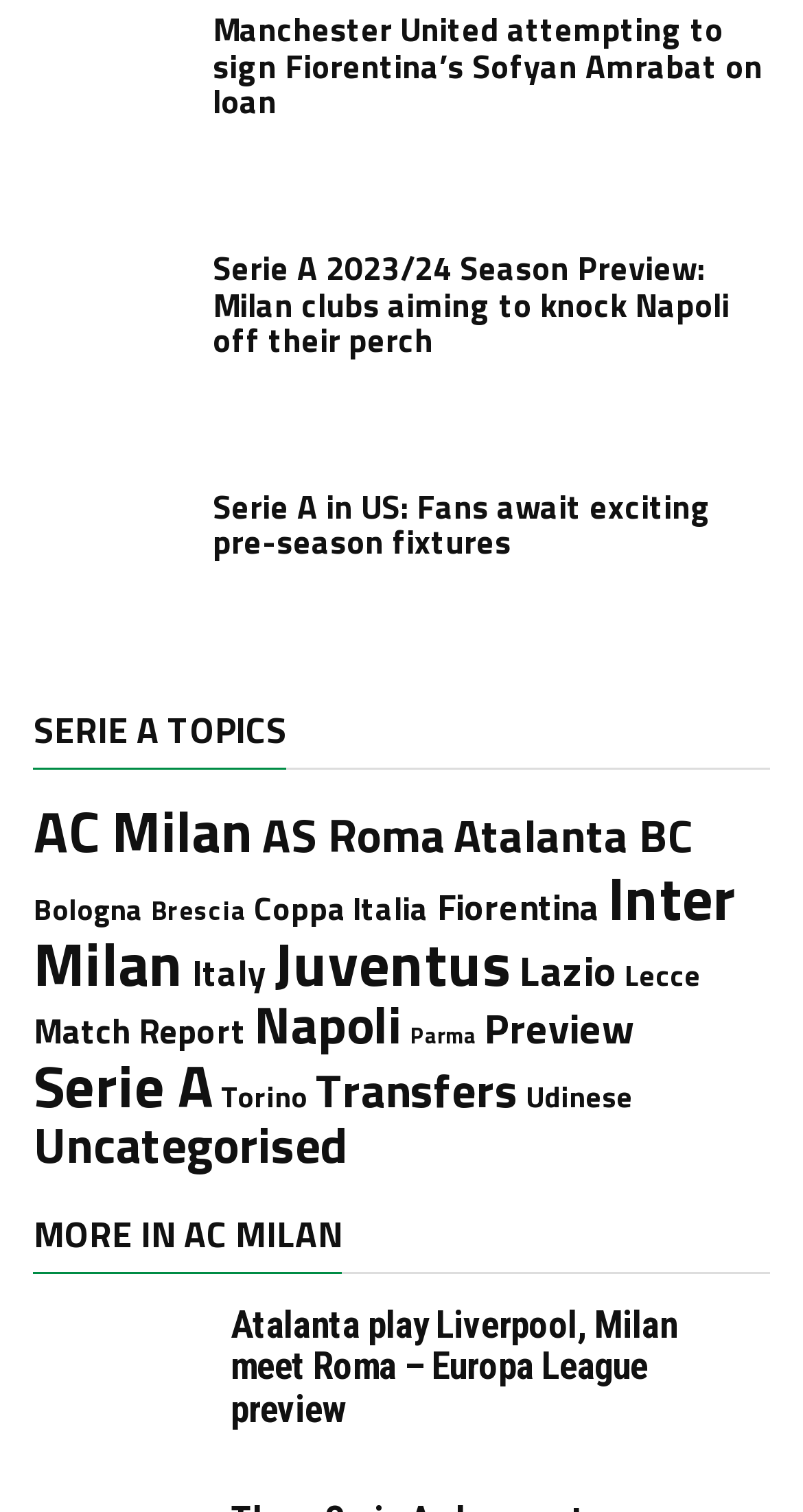Find the bounding box coordinates corresponding to the UI element with the description: "Bologna". The coordinates should be formatted as [left, top, right, bottom], with values as floats between 0 and 1.

[0.042, 0.586, 0.178, 0.616]